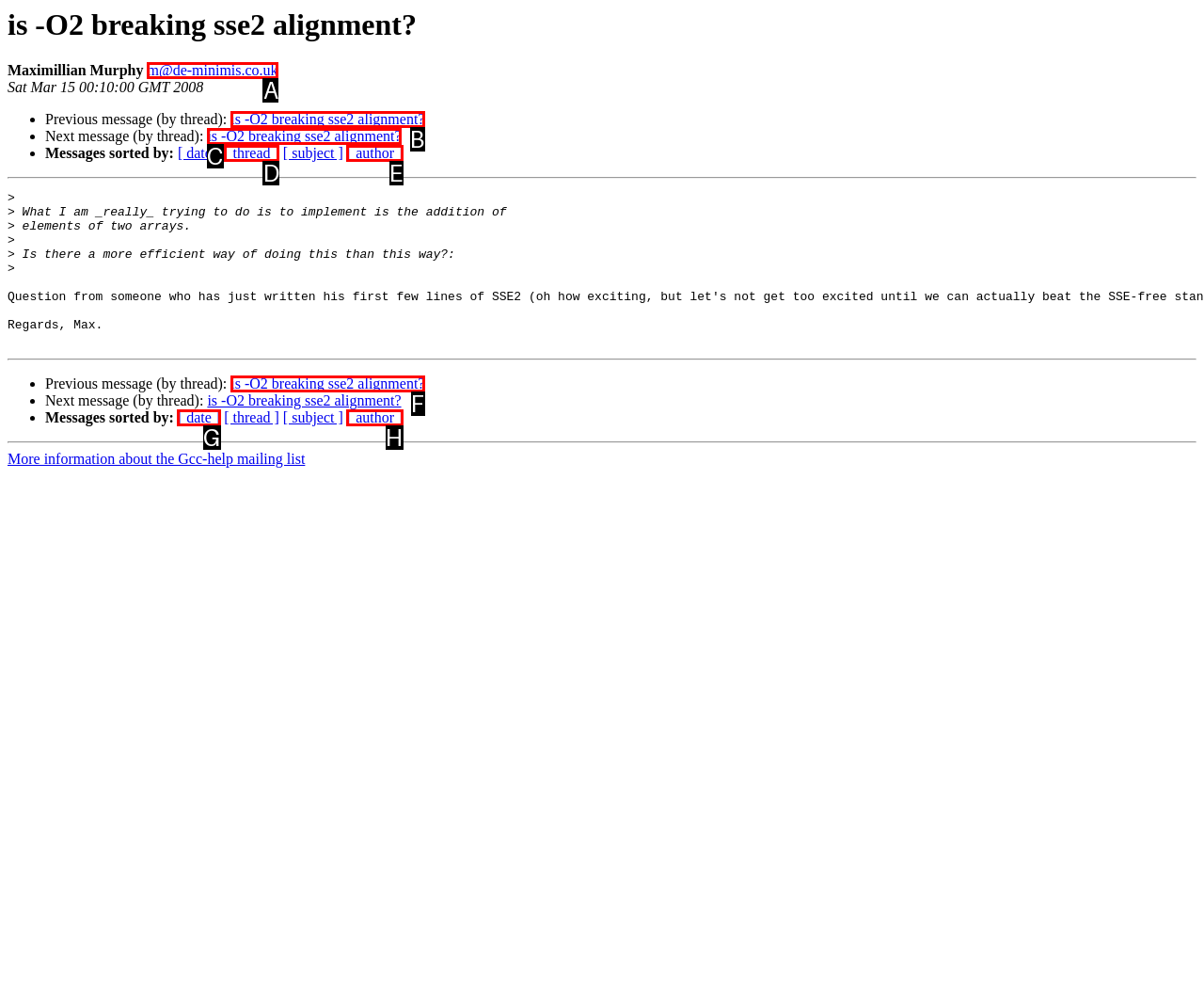Match the description: m@de-minimis.co.uk to the correct HTML element. Provide the letter of your choice from the given options.

A